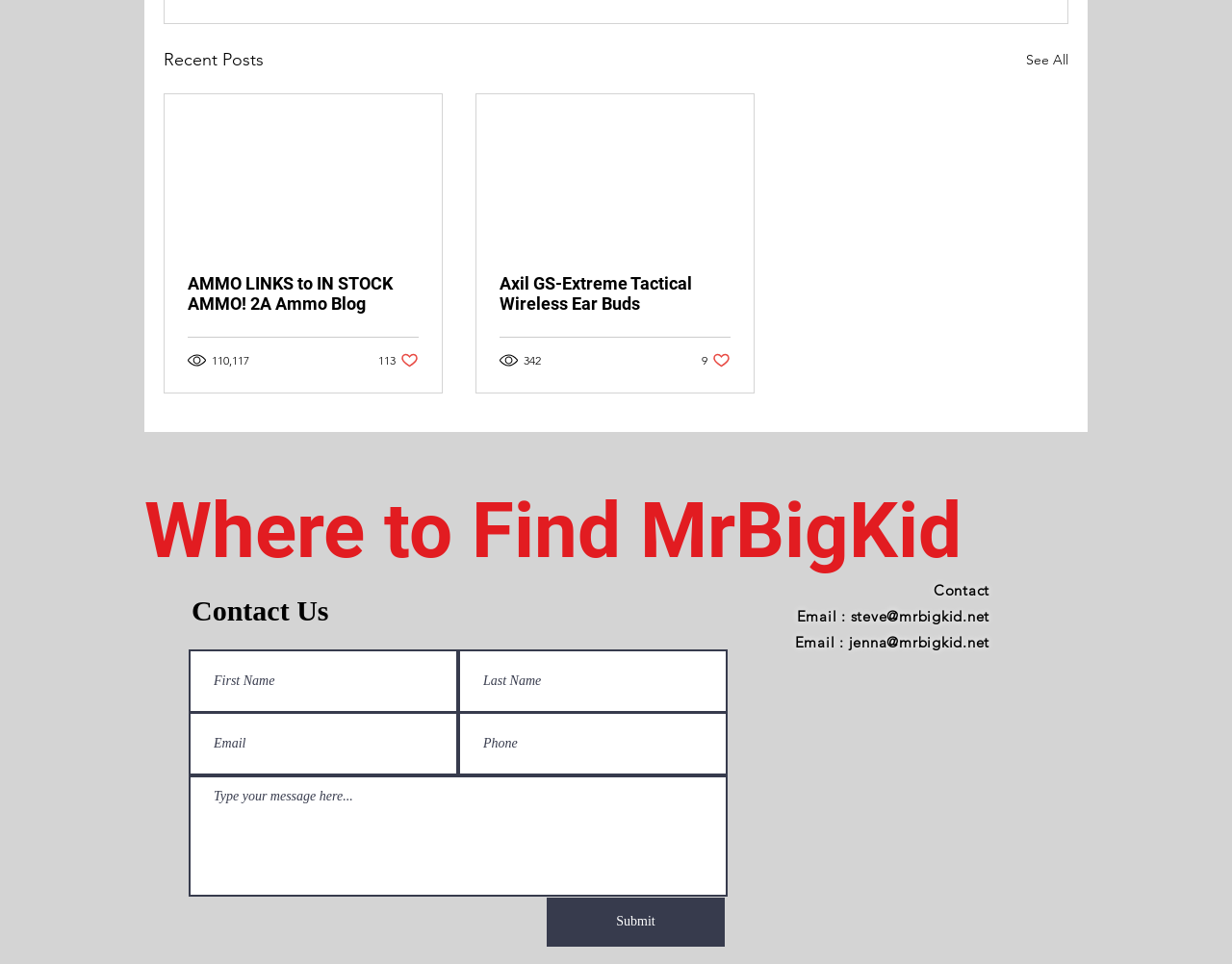Answer the question with a brief word or phrase:
How many social media links are in the 'Social Bar'?

4